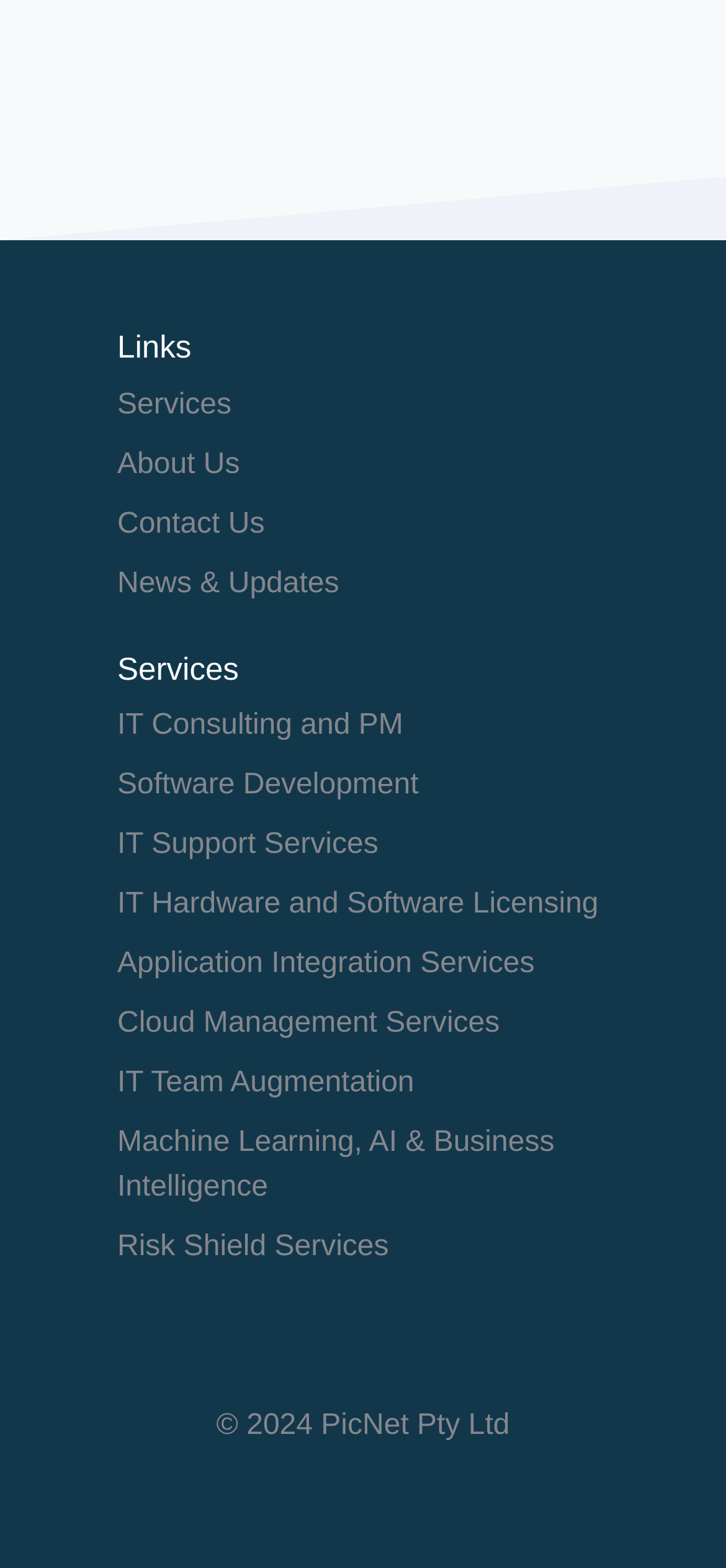Please specify the coordinates of the bounding box for the element that should be clicked to carry out this instruction: "Click on Services". The coordinates must be four float numbers between 0 and 1, formatted as [left, top, right, bottom].

[0.162, 0.248, 0.319, 0.268]